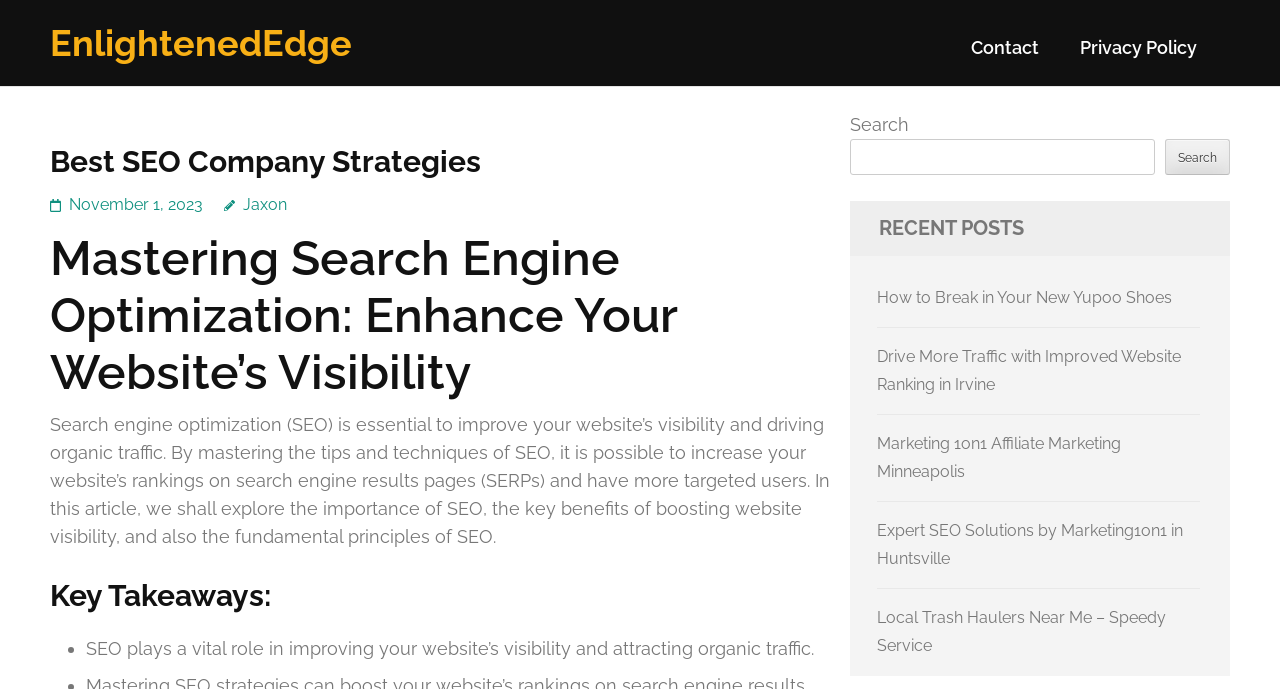What is the topic of the recent posts section?
Based on the image, please offer an in-depth response to the question.

The recent posts section contains links to different articles with varying topics, such as 'How to Break in Your New Yupoo Shoes', 'Drive More Traffic with Improved Website Ranking in Irvine', and 'Local Trash Haulers Near Me – Speedy Service'. These topics do not seem to be related to each other, suggesting that the website may cover a wide range of subjects.